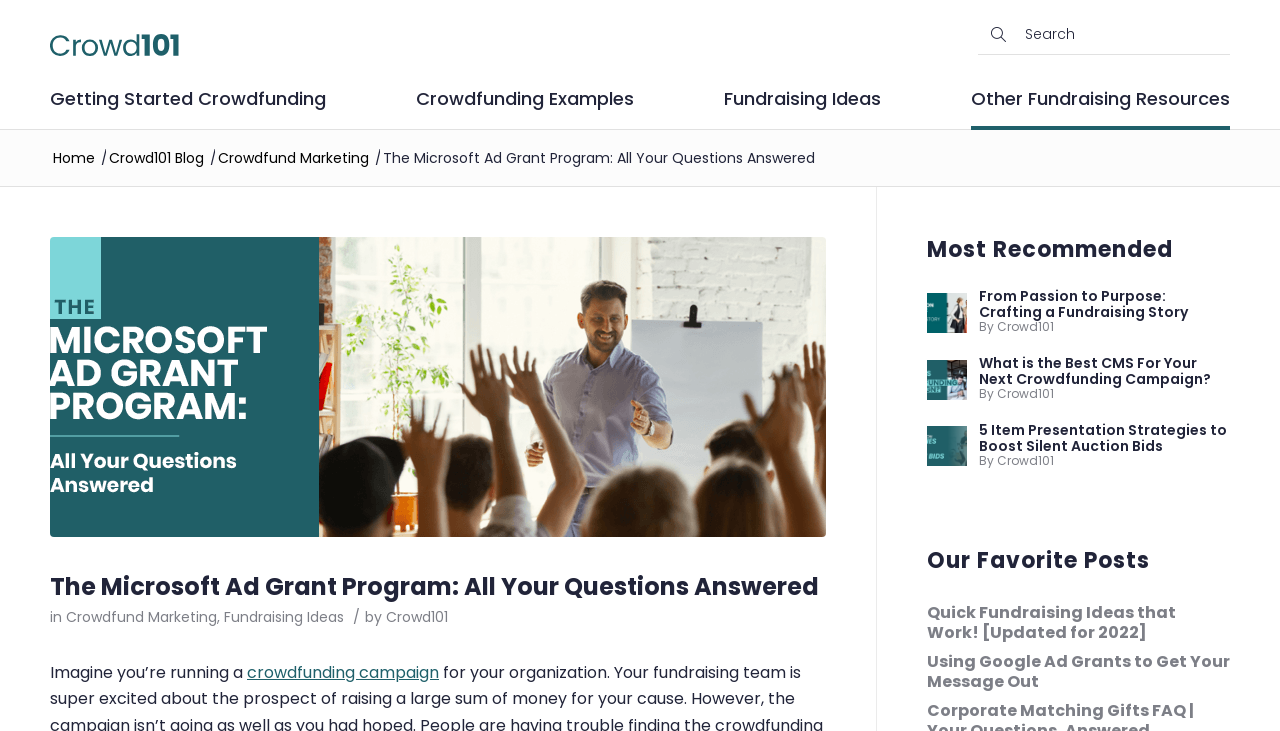Please specify the bounding box coordinates of the clickable region to carry out the following instruction: "Learn about fundraising ideas". The coordinates should be four float numbers between 0 and 1, in the format [left, top, right, bottom].

[0.566, 0.122, 0.688, 0.17]